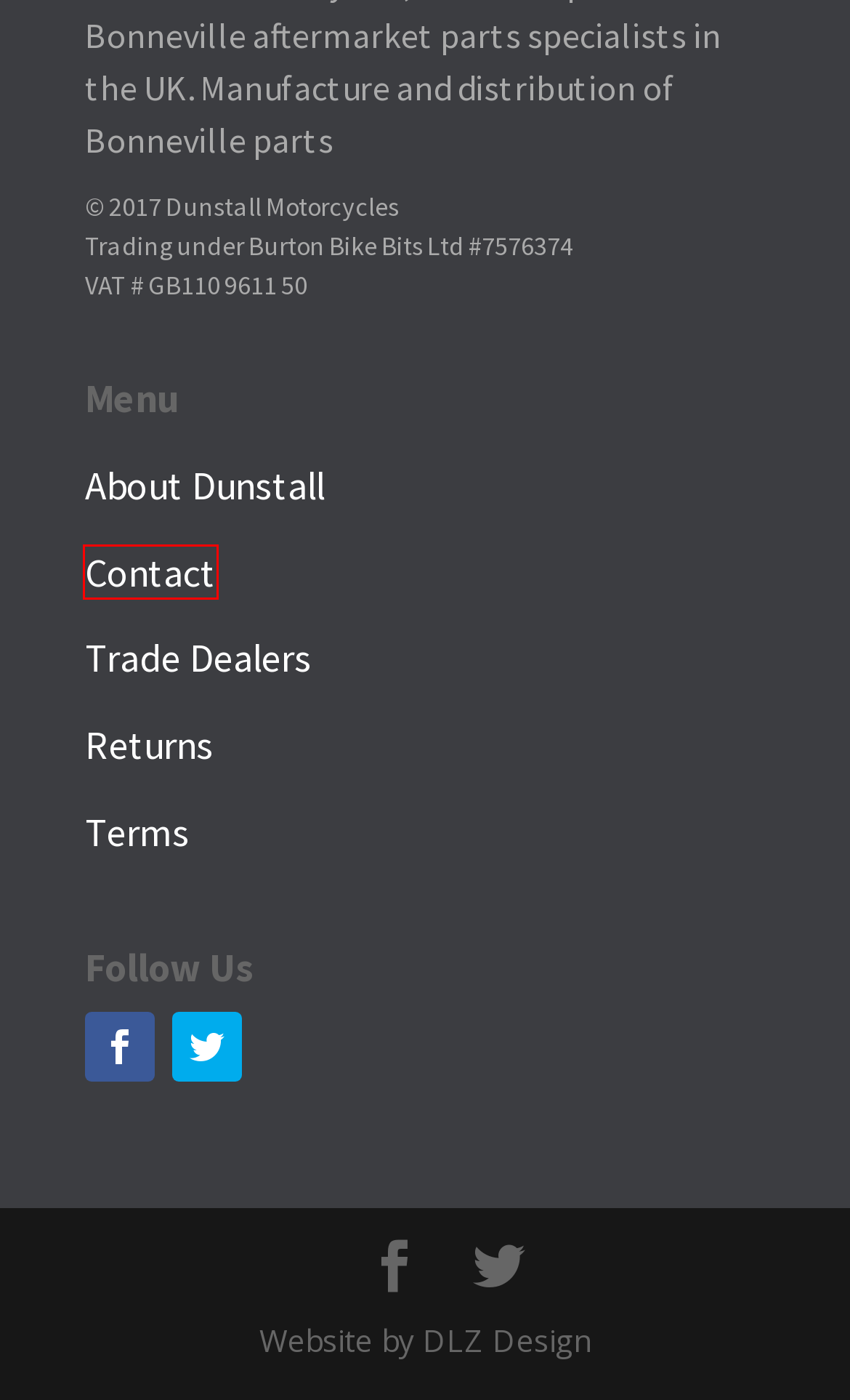You have a screenshot of a webpage with a red rectangle bounding box around an element. Identify the best matching webpage description for the new page that appears after clicking the element in the bounding box. The descriptions are:
A. Triumph Bonneville Scrambler Archives - Dunstall Motorcycles
B. Contact - Dunstall Motorcycles
C. Triumph Bonneville Carb Model Parts - Dunstall Motorcycles
D. De-Cat X-Pipe - Triumph Liquid Cooled - Motone Customs
E. About - Dunstall Motorcycles
F. Returns - Dunstall Motorcycles
G. Terms - Dunstall Motorcycles
H. Trade Accounts - Dunstall Motorcycles

B